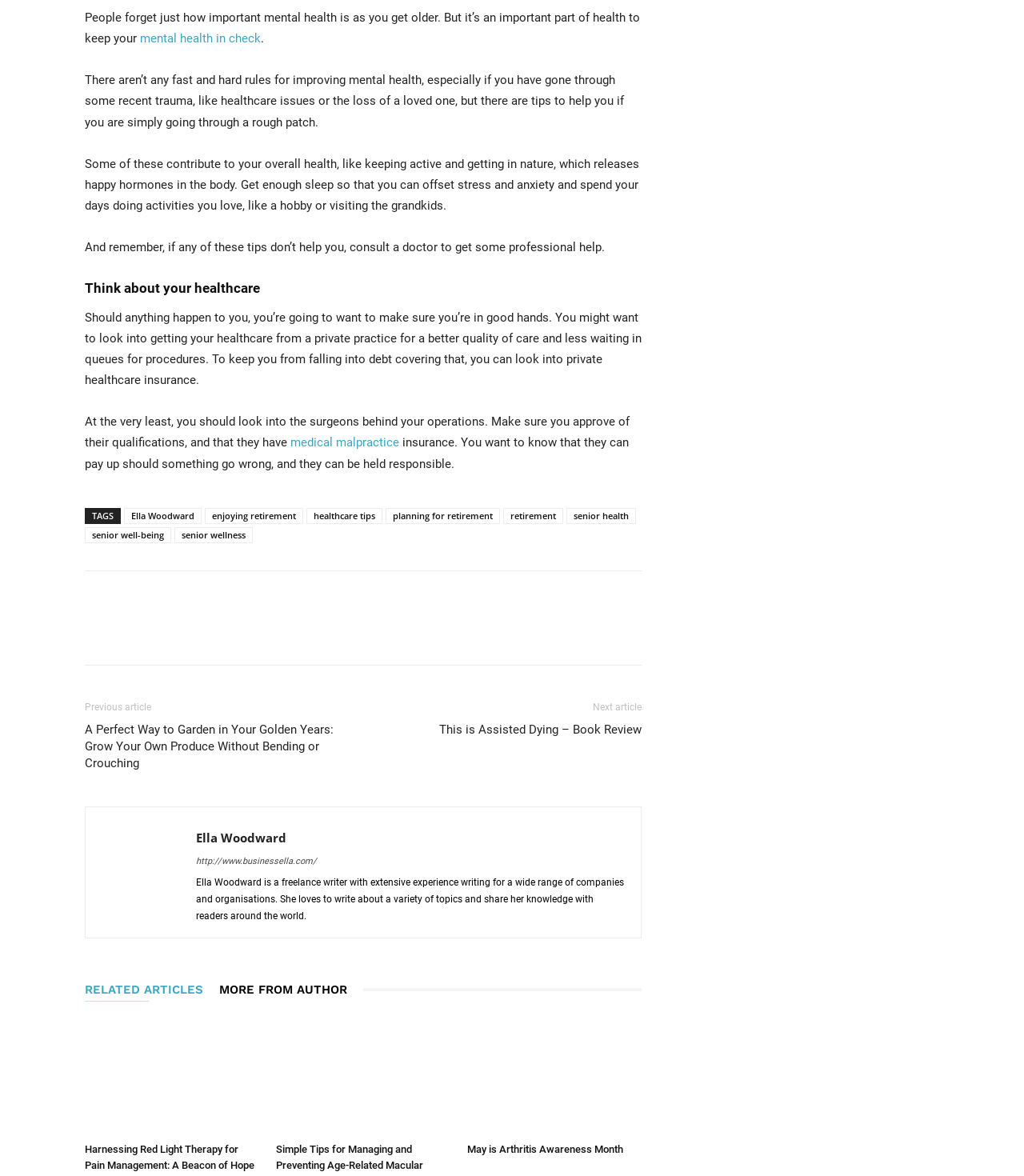What is the purpose of the 'Think about your healthcare' section?
Examine the image and give a concise answer in one word or a short phrase.

To discuss private healthcare